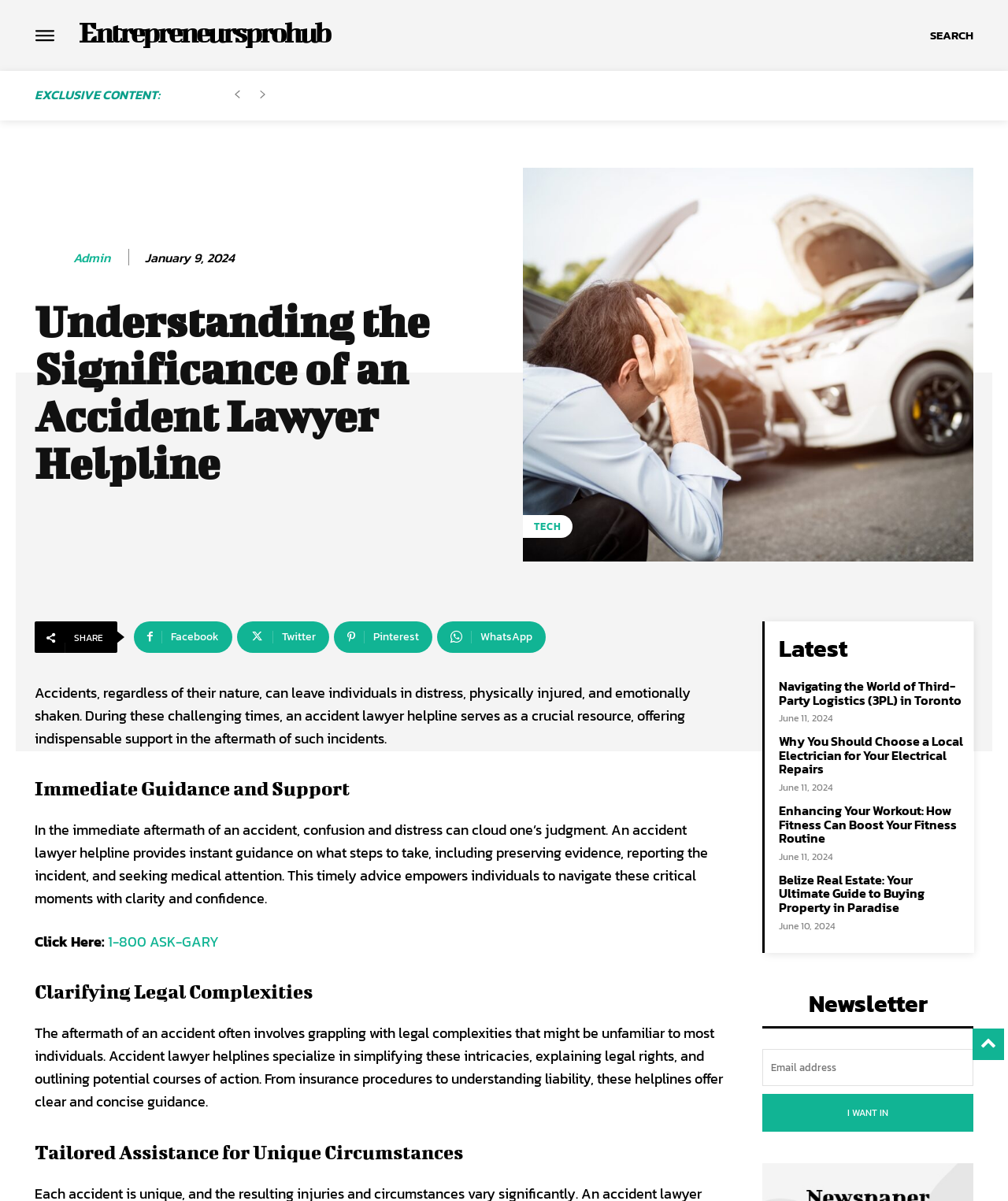Kindly provide the bounding box coordinates of the section you need to click on to fulfill the given instruction: "Share on Facebook".

[0.133, 0.517, 0.23, 0.544]